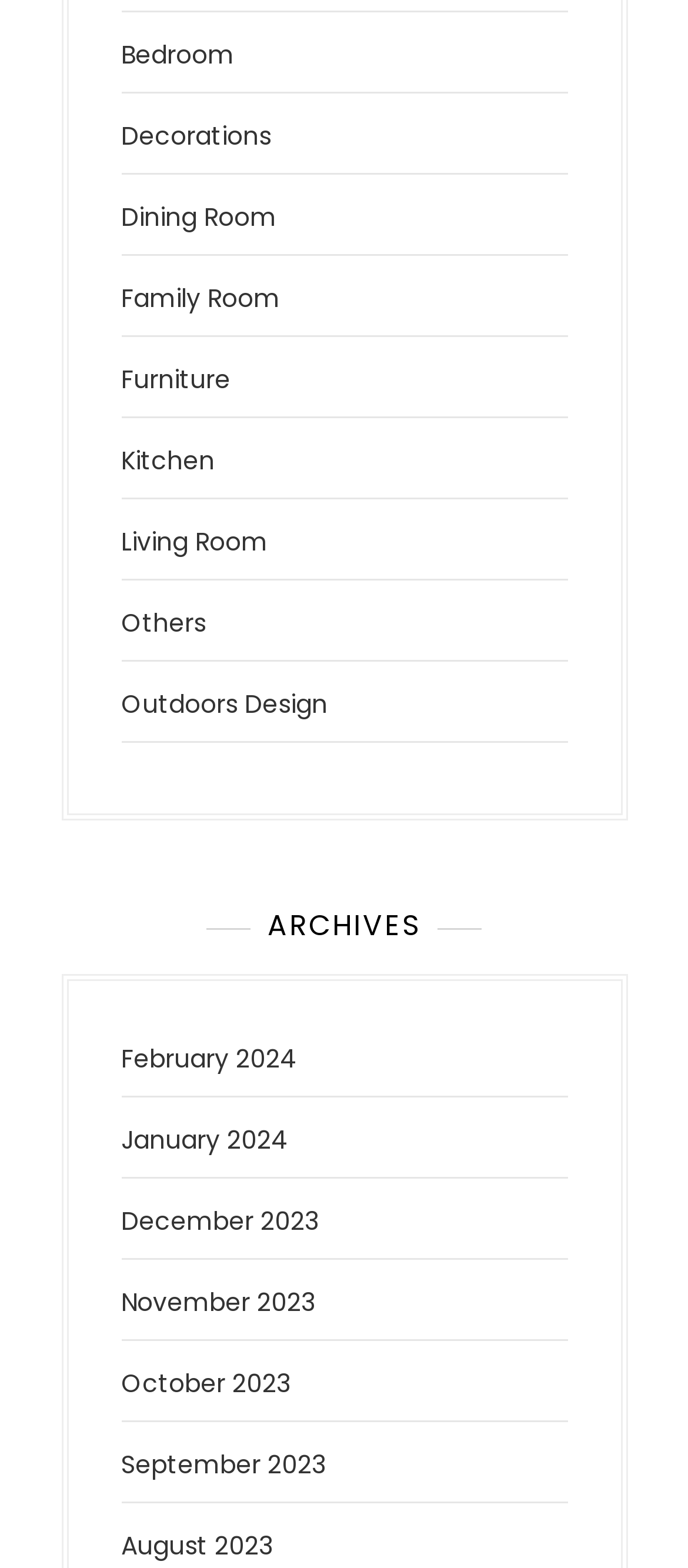Based on the element description "Outdoors Design", predict the bounding box coordinates of the UI element.

[0.176, 0.438, 0.476, 0.46]